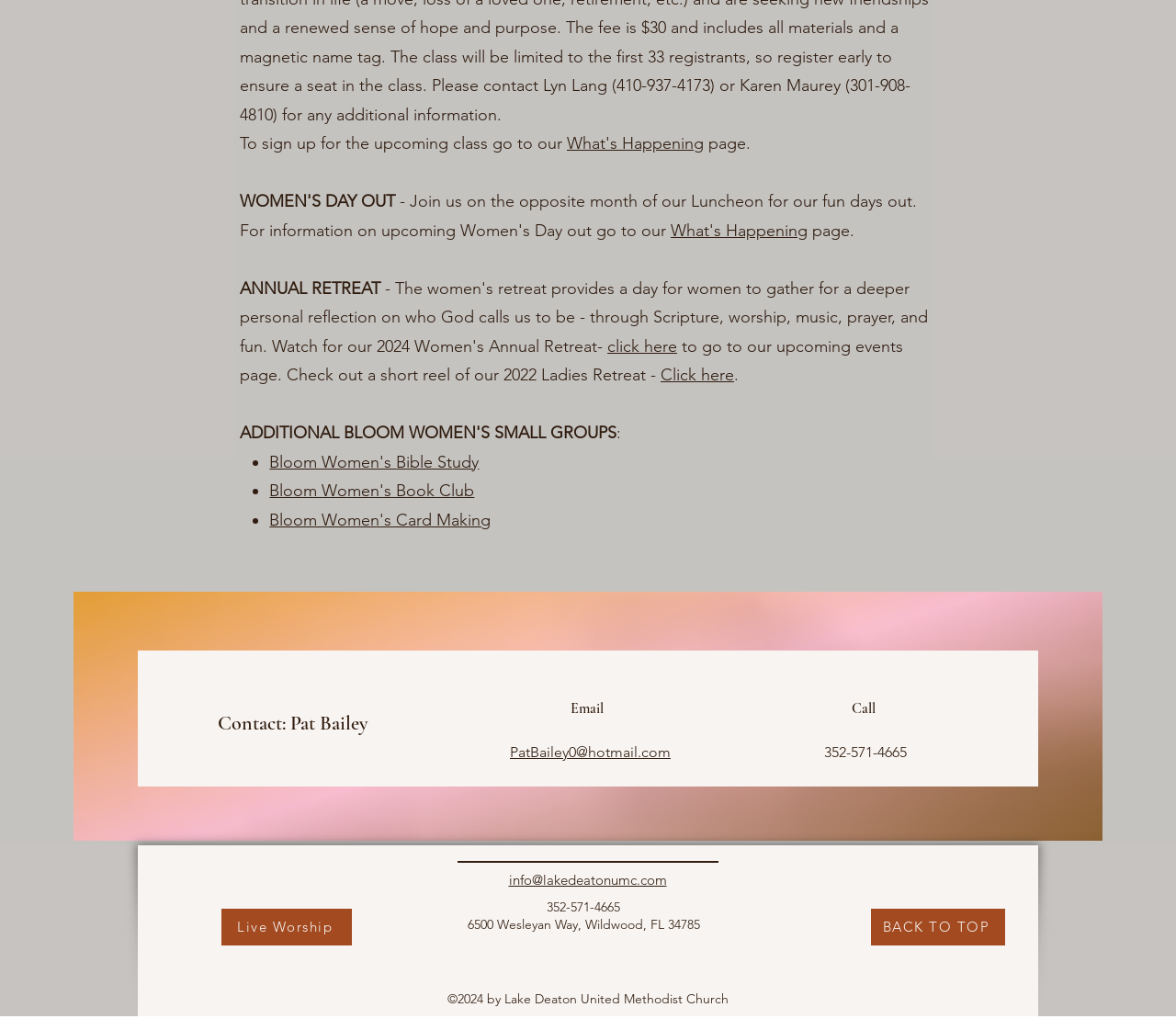Determine the bounding box coordinates of the element's region needed to click to follow the instruction: "Email Pat Bailey". Provide these coordinates as four float numbers between 0 and 1, formatted as [left, top, right, bottom].

[0.434, 0.721, 0.57, 0.738]